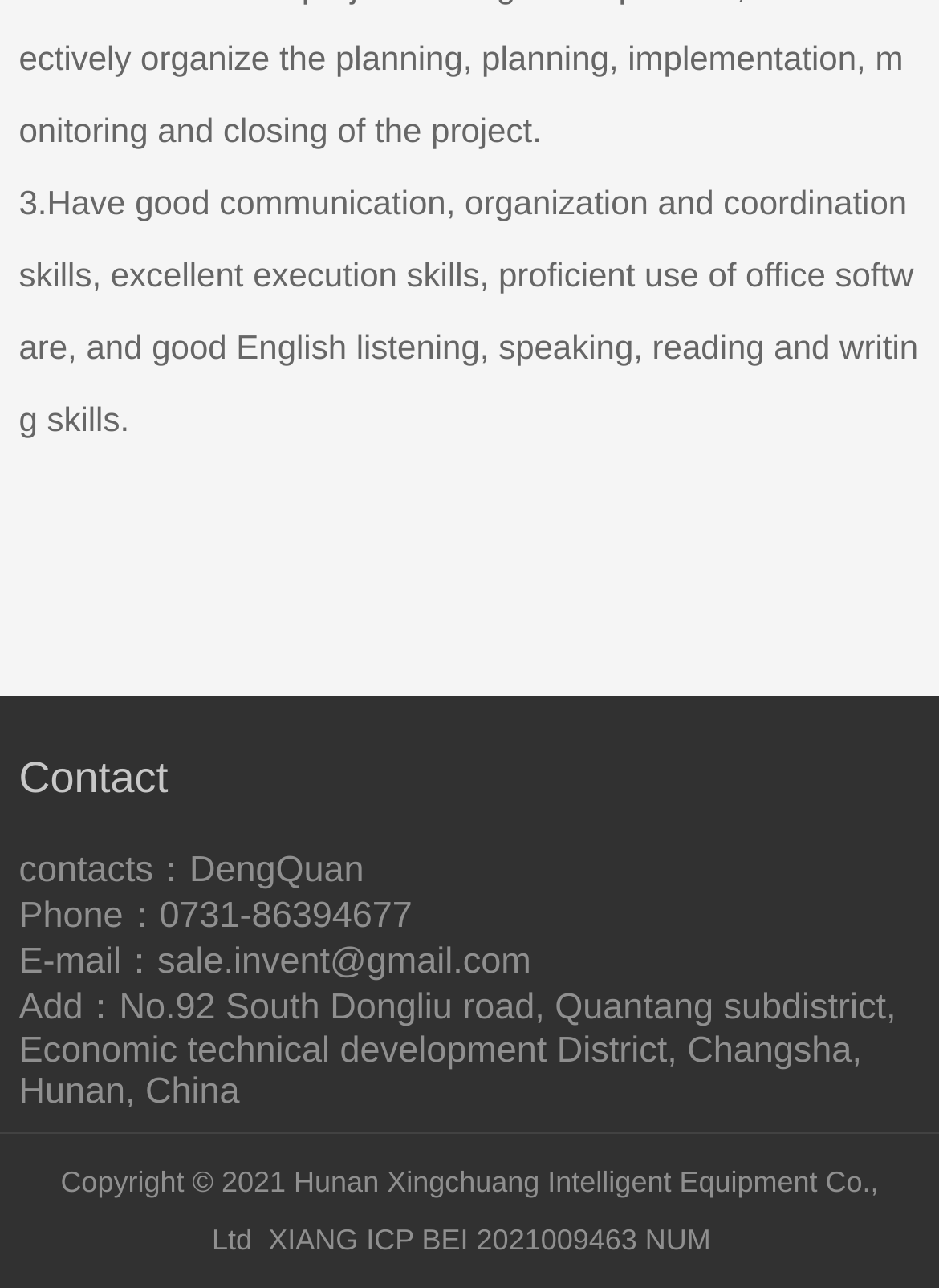What are the required skills for a job?
Answer with a single word or phrase, using the screenshot for reference.

Communication, organization, execution, office software, English